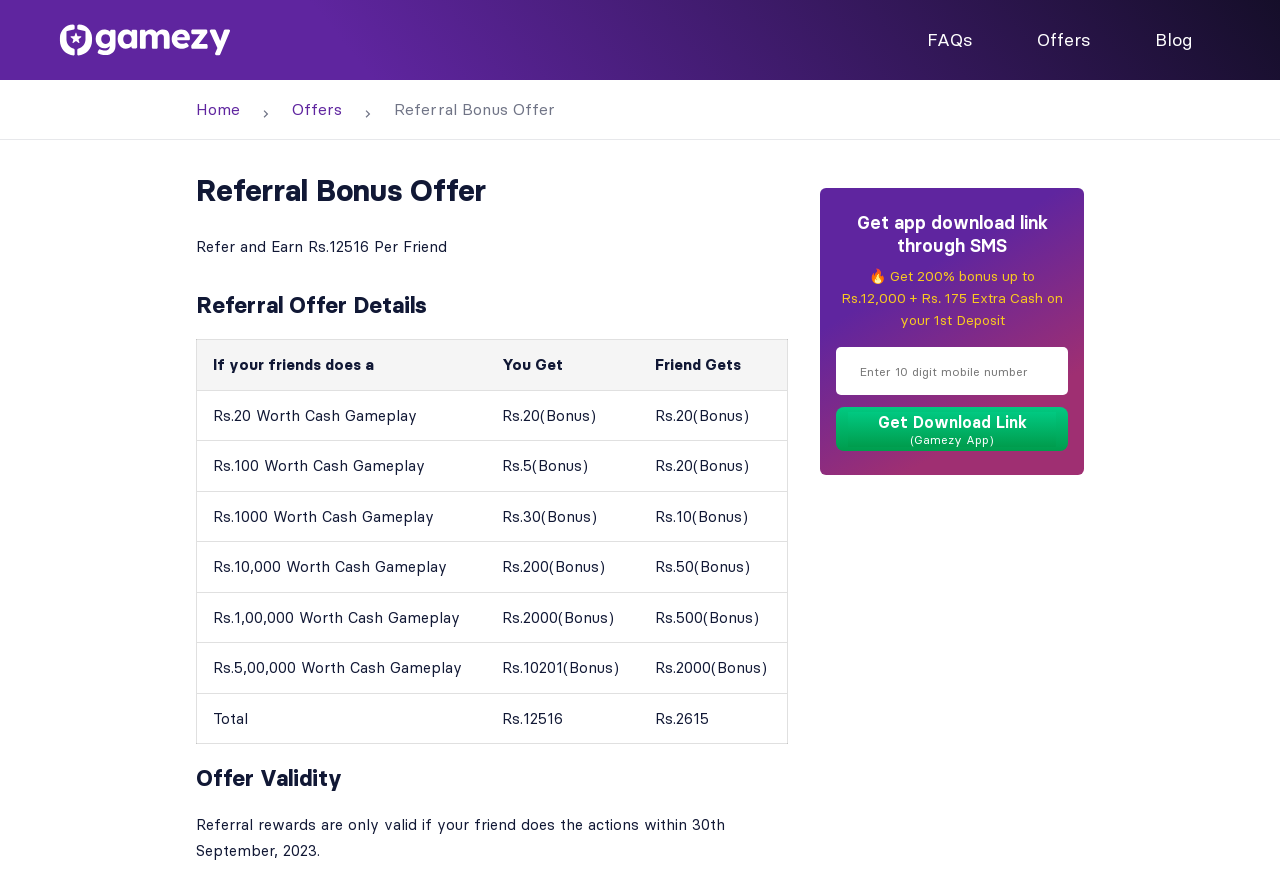Identify the bounding box for the given UI element using the description provided. Coordinates should be in the format (top-left x, top-left y, bottom-right x, bottom-right y) and must be between 0 and 1. Here is the description: alt="Gamezy logo"

[0.044, 0.027, 0.183, 0.063]